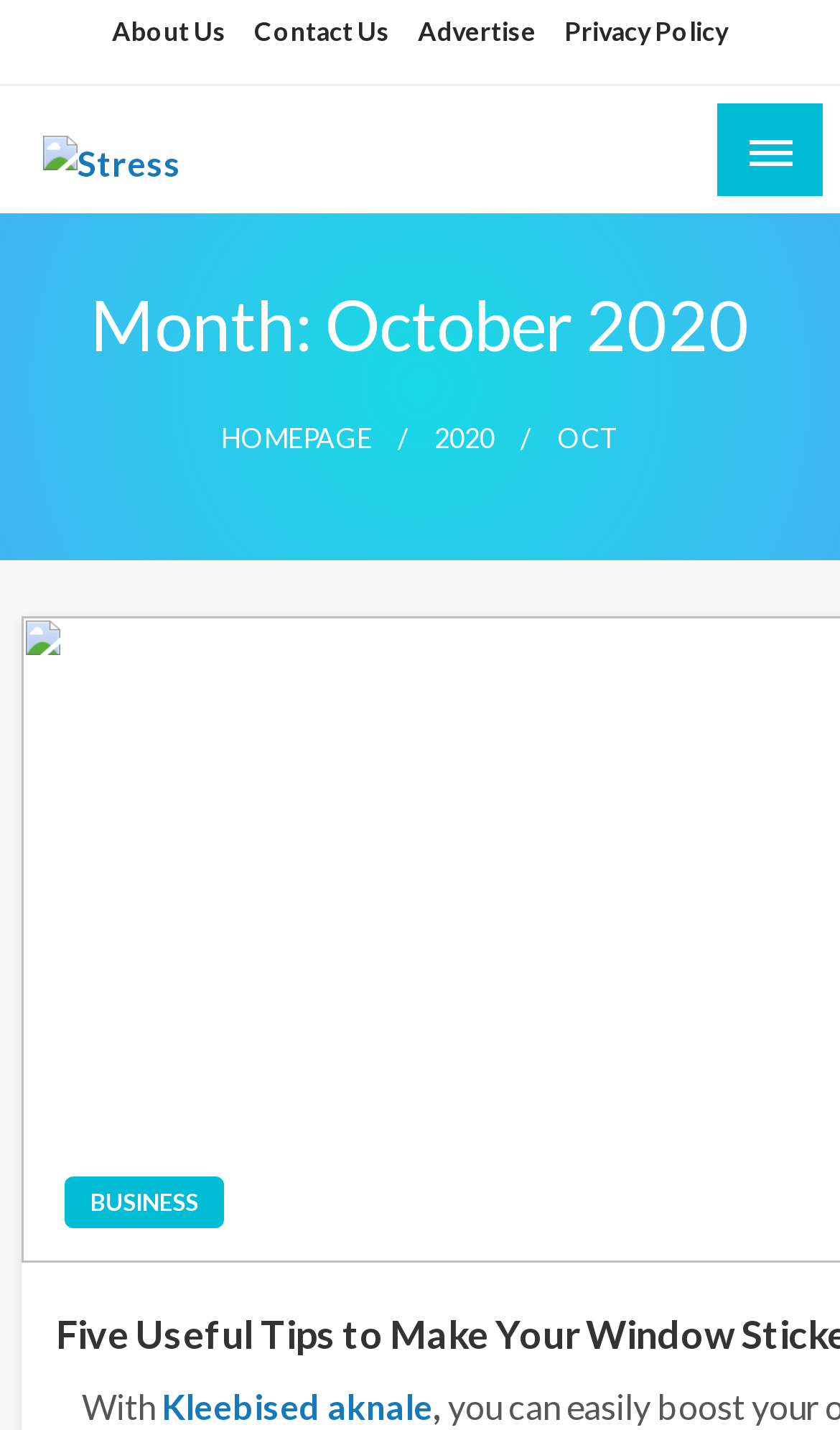Give a concise answer of one word or phrase to the question: 
What is the month displayed on the webpage?

October